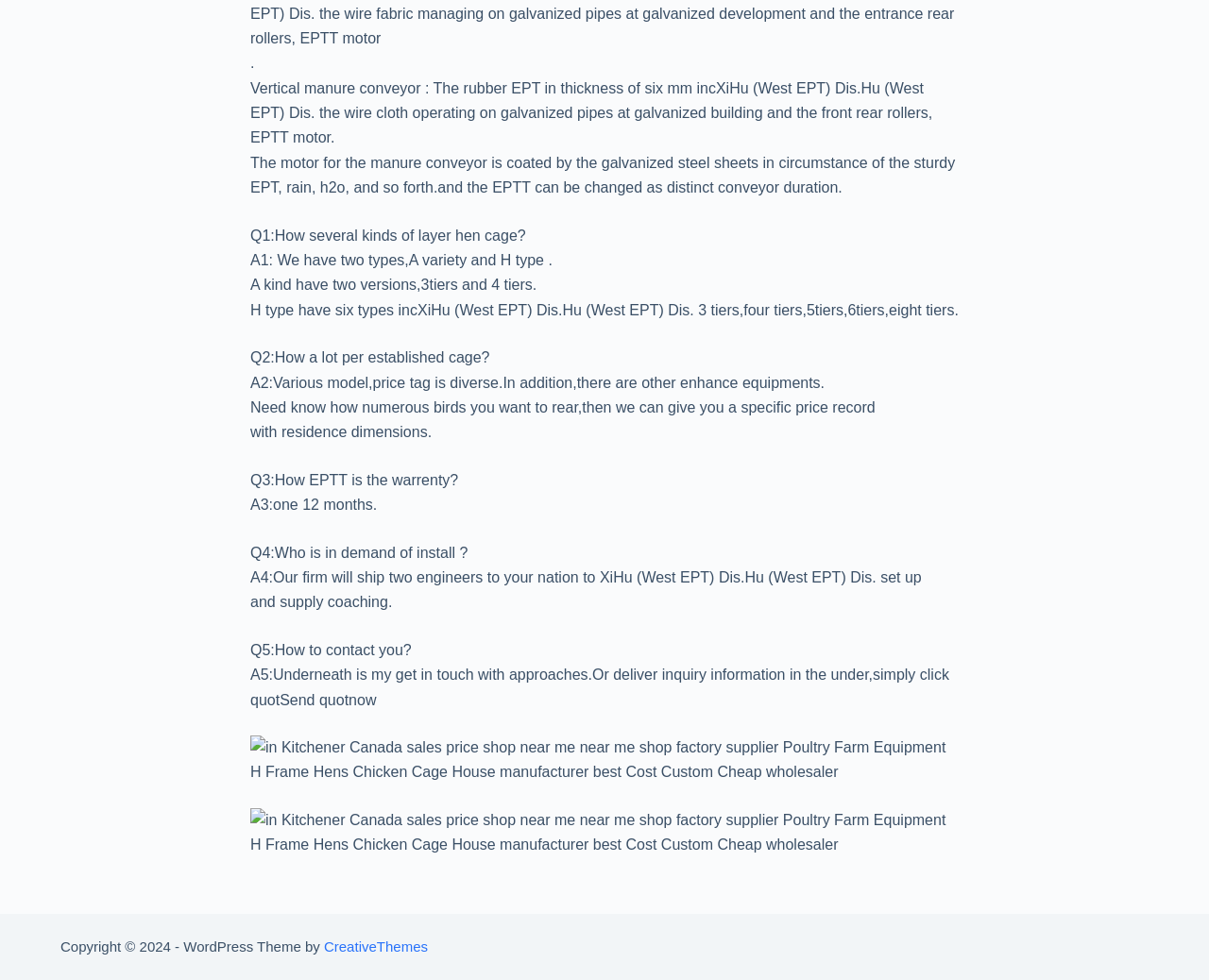What is the warranty period of the EPTT?
Can you provide a detailed and comprehensive answer to the question?

The StaticText element with the question 'Q3:How EPTT is the warrenty?' is followed by the answer 'A3:one 12 months.', which indicates that the warranty period of the EPTT is one year.